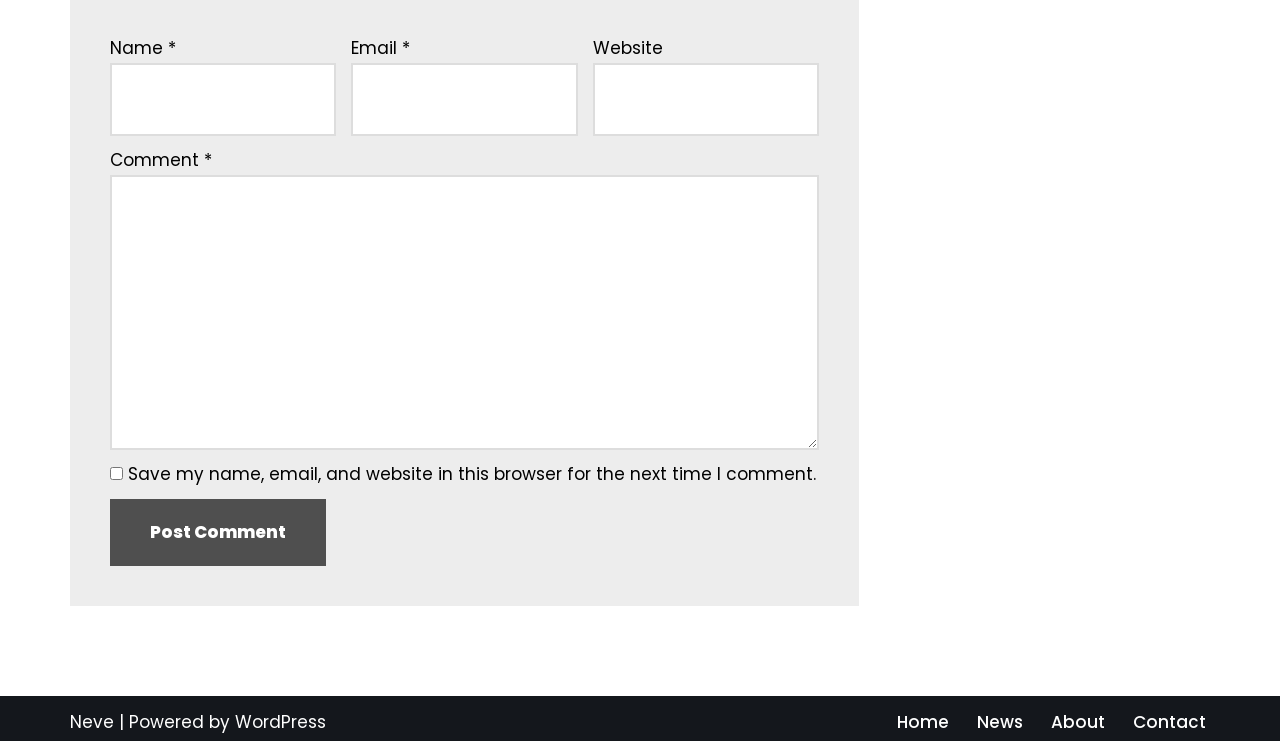What is the website powered by?
Look at the screenshot and give a one-word or phrase answer.

WordPress